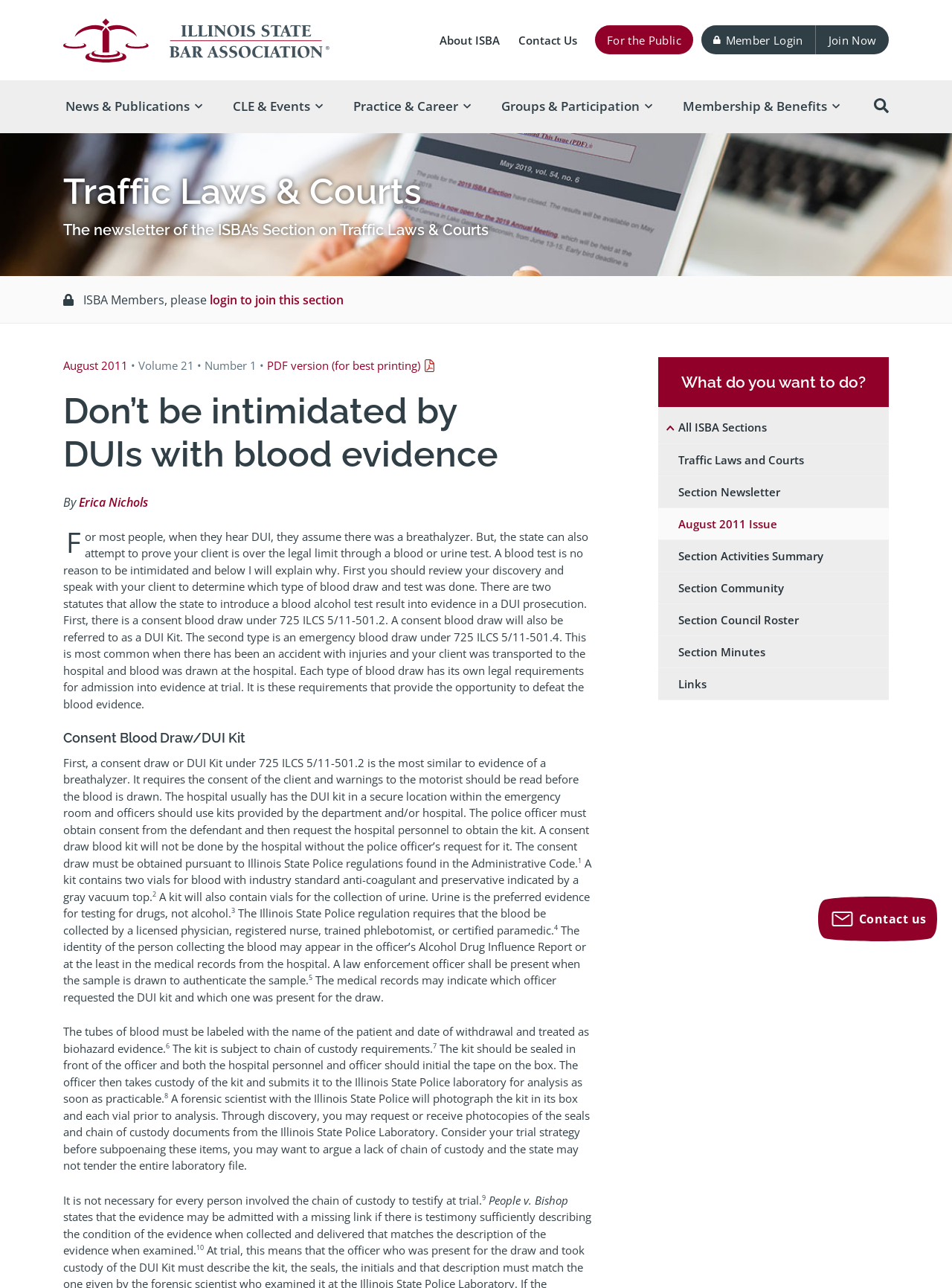Specify the bounding box coordinates of the element's region that should be clicked to achieve the following instruction: "Contact Us". The bounding box coordinates consist of four float numbers between 0 and 1, in the format [left, top, right, bottom].

None